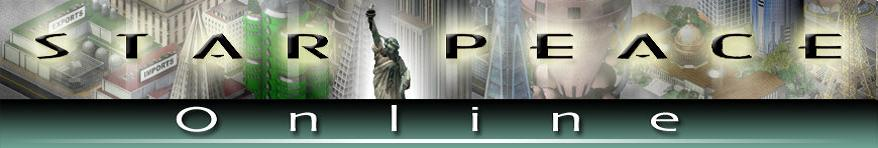Please give a one-word or short phrase response to the following question: 
What is the prominent feature at the top of the logo?

Bold lettering 'STAR PEACE'